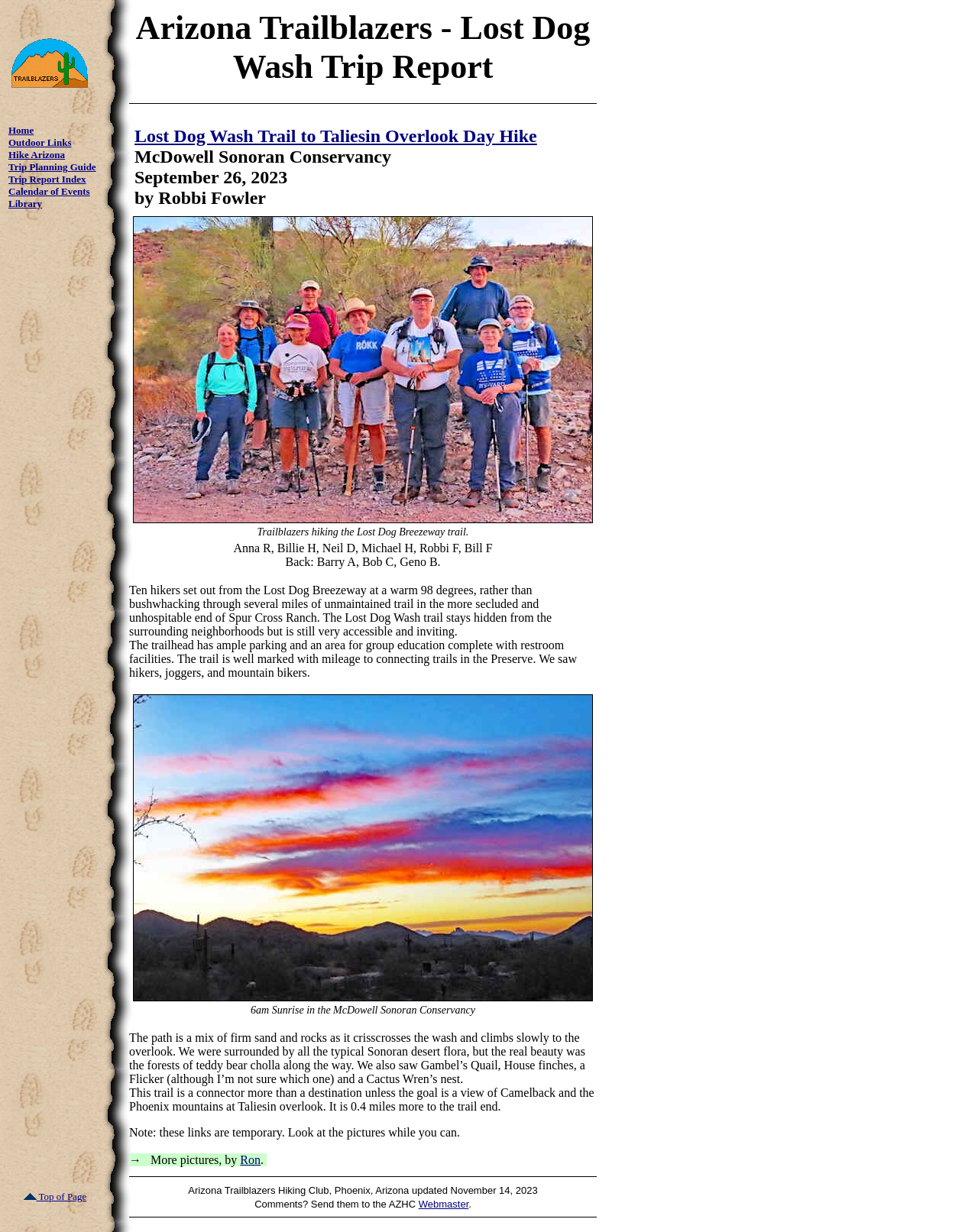Identify the bounding box coordinates for the element you need to click to achieve the following task: "Check the 'top Top of Page' link". The coordinates must be four float values ranging from 0 to 1, formatted as [left, top, right, bottom].

[0.024, 0.967, 0.088, 0.976]